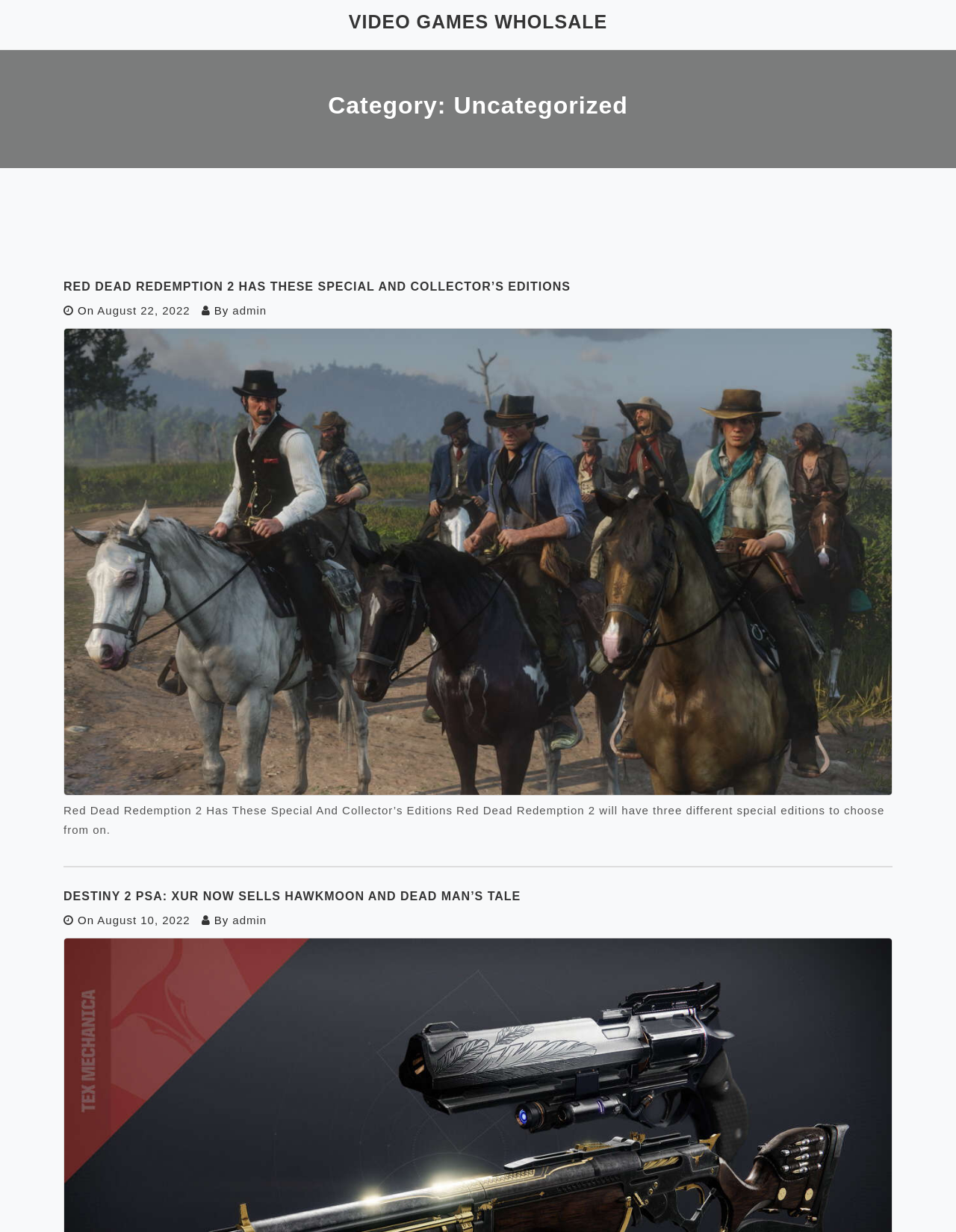Determine the bounding box coordinates of the clickable element to achieve the following action: 'Check DESTINY 2 PSA: XUR NOW SELLS HAWKMOON AND DEAD MAN’S TALE'. Provide the coordinates as four float values between 0 and 1, formatted as [left, top, right, bottom].

[0.066, 0.722, 0.545, 0.733]